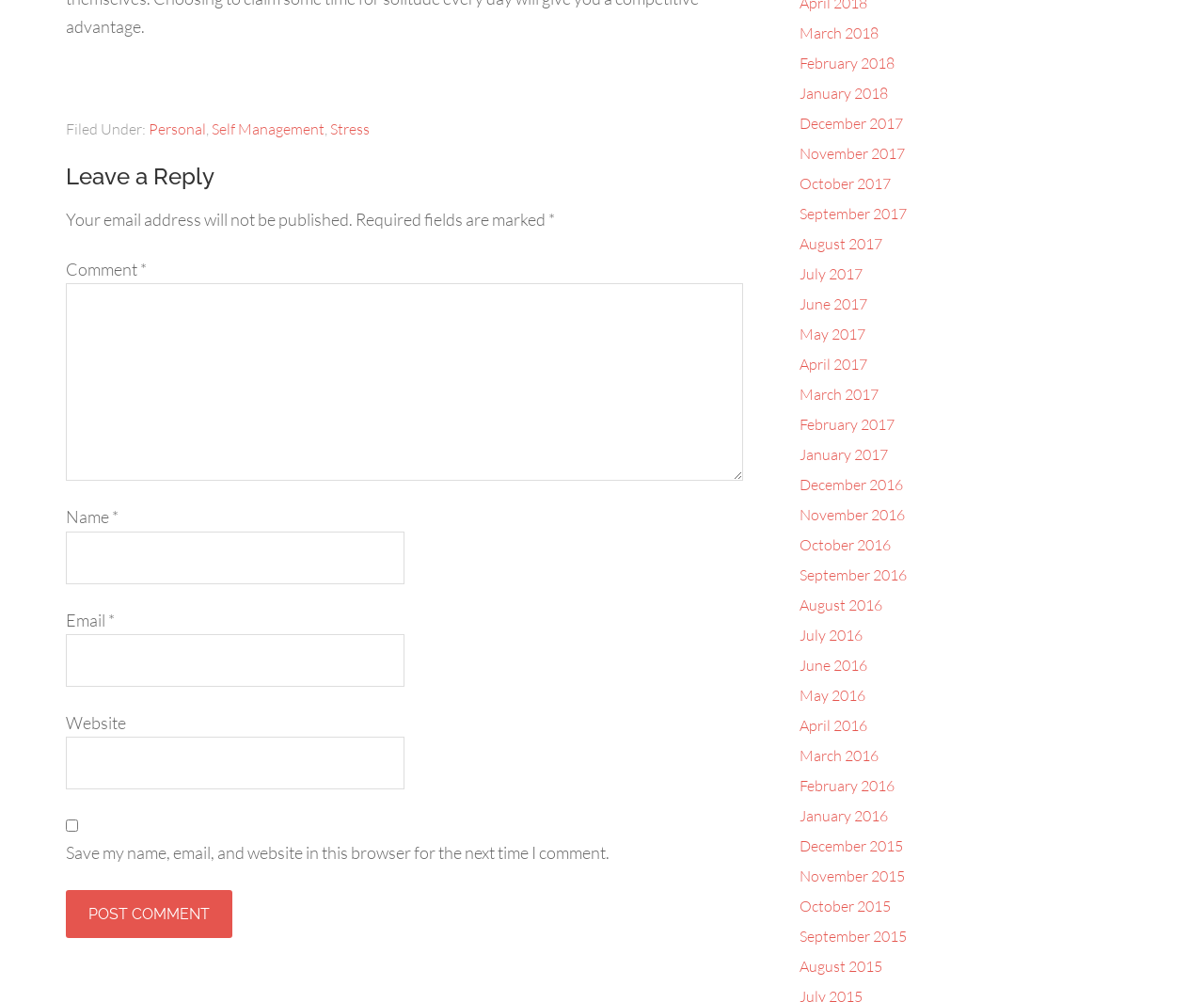Please determine the bounding box coordinates of the area that needs to be clicked to complete this task: 'Click on the 'Post Comment' button'. The coordinates must be four float numbers between 0 and 1, formatted as [left, top, right, bottom].

[0.055, 0.888, 0.193, 0.936]